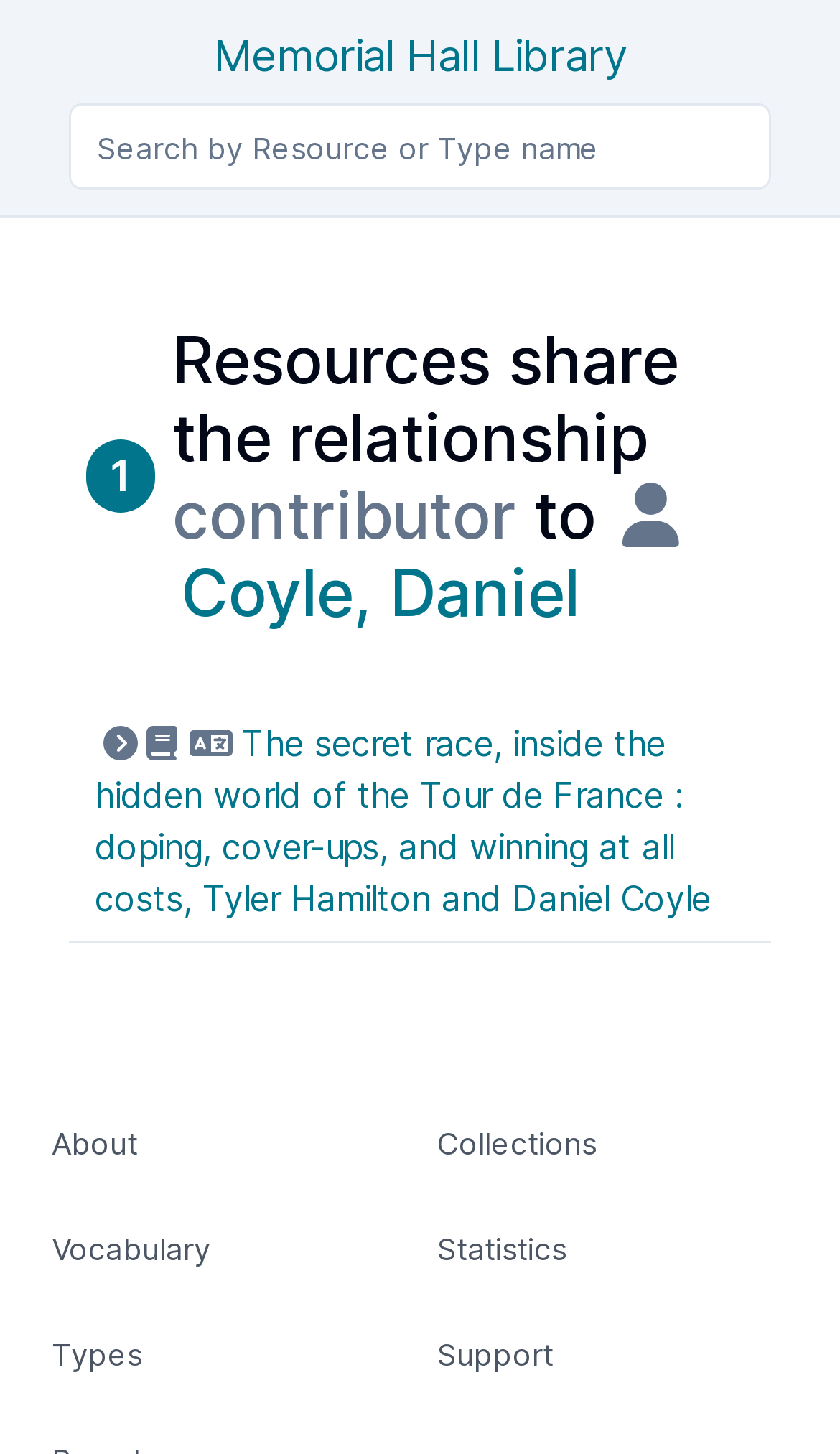Please provide a one-word or phrase answer to the question: 
What is the relationship between Coyle and the resources?

contributor